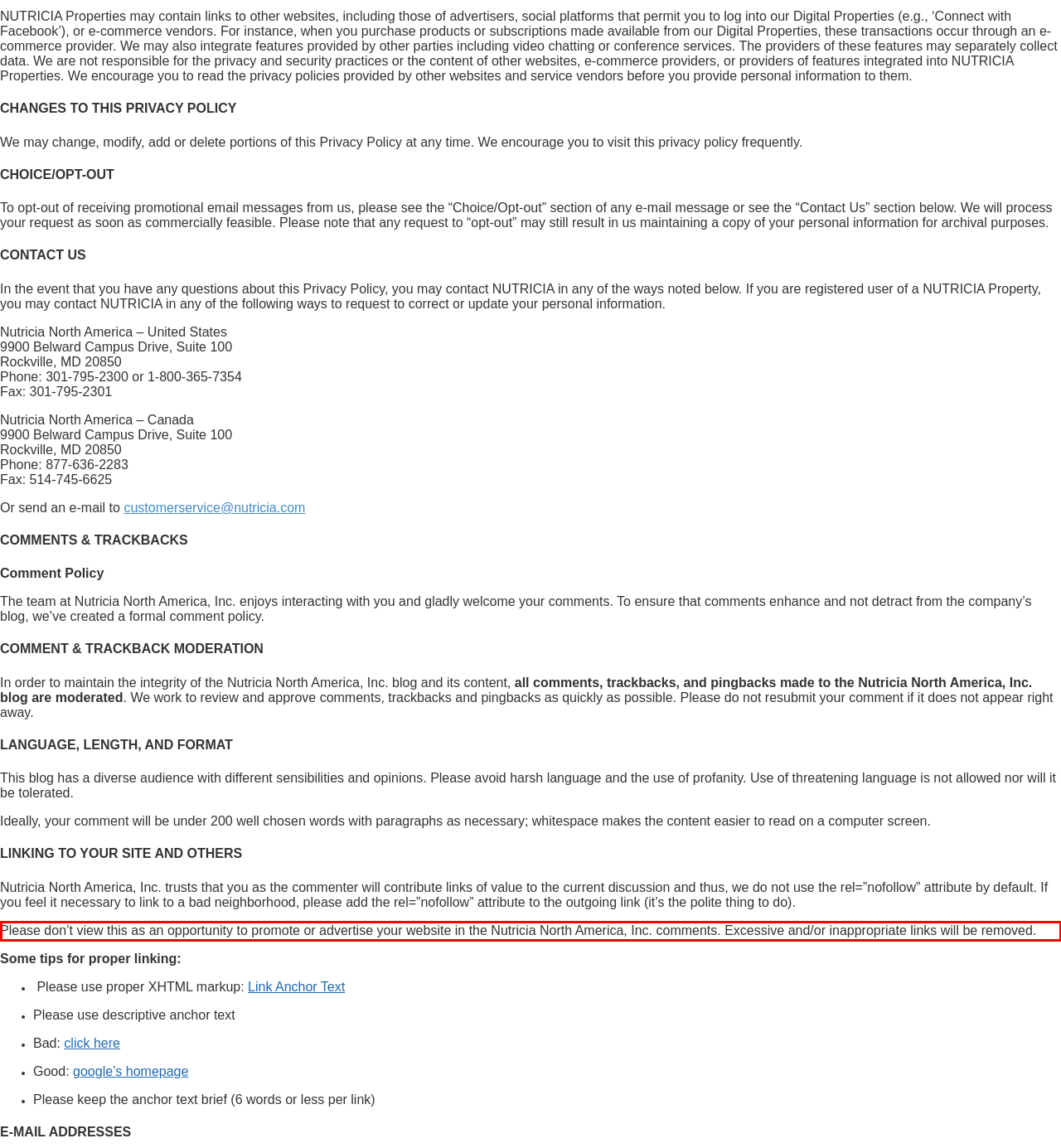You are given a screenshot showing a webpage with a red bounding box. Perform OCR to capture the text within the red bounding box.

Please don’t view this as an opportunity to promote or advertise your website in the Nutricia North America, Inc. comments. Excessive and/or inappropriate links will be removed.